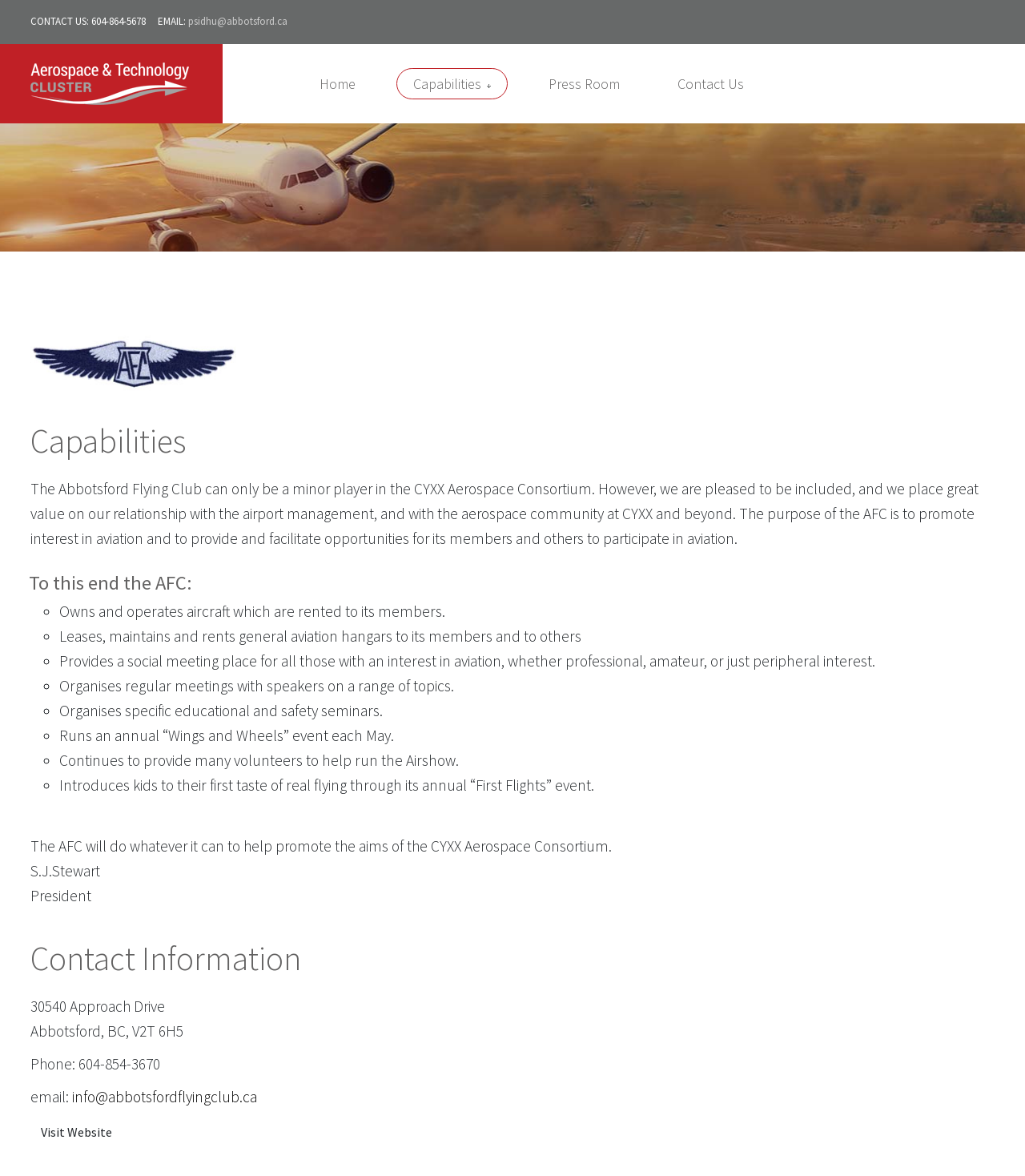Refer to the image and offer a detailed explanation in response to the question: What is the purpose of the Abbotsford Flying Club?

I found the purpose of the Abbotsford Flying Club by reading the text under the 'Capabilities' heading, which states that the club 'can only be a minor player in the CYXX Aerospace Consortium' and that its purpose is 'to promote interest in aviation and to provide and facilitate opportunities for its members and others to participate in aviation'.